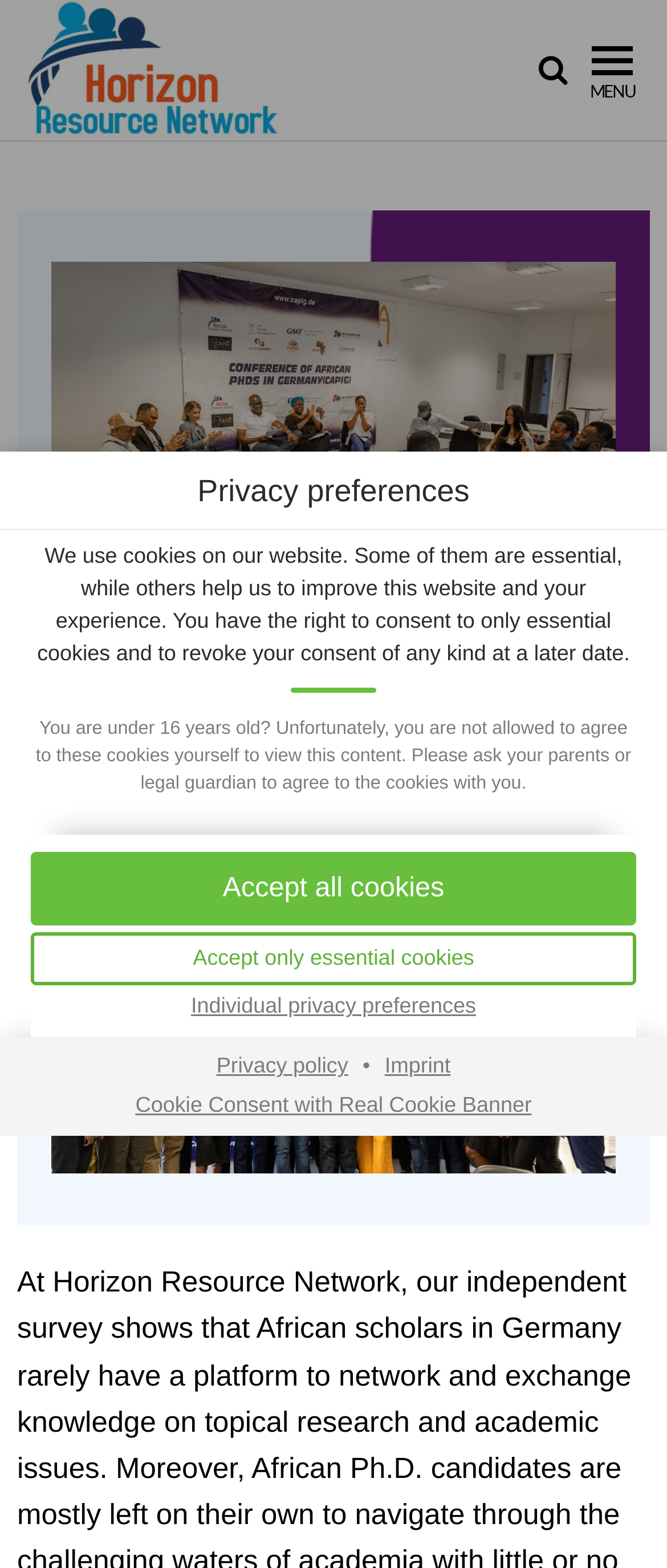Using the information shown in the image, answer the question with as much detail as possible: What is the minimum age requirement to agree to cookies?

The StaticText element states, 'You are under 16 years old? Unfortunately, you are not allowed to agree to these cookies yourself to view this content.' This implies that users must be at least 16 years old to agree to the cookies.